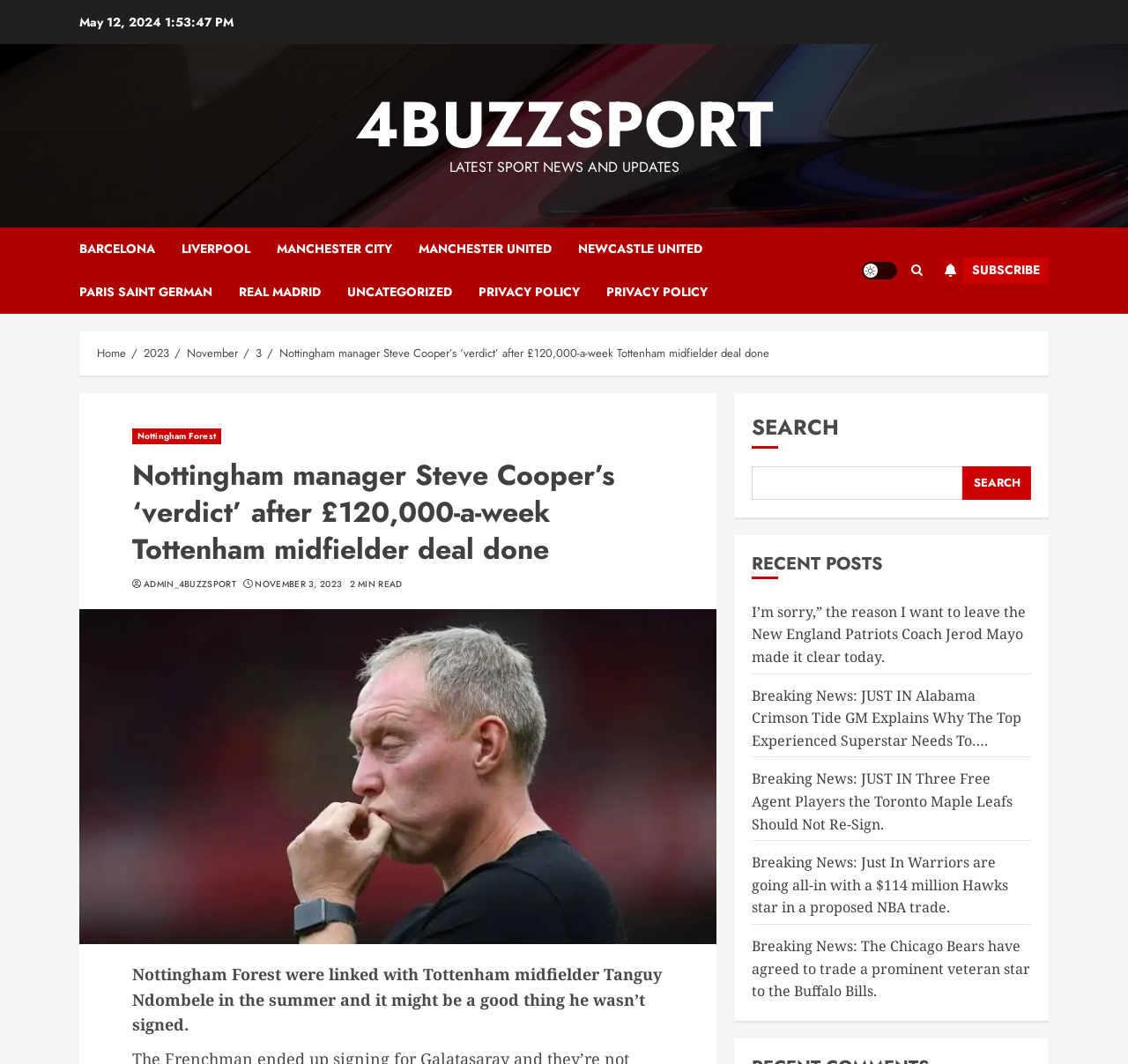Identify the bounding box coordinates for the UI element described as: "Paris Saint German". The coordinates should be provided as four floats between 0 and 1: [left, top, right, bottom].

[0.07, 0.254, 0.212, 0.295]